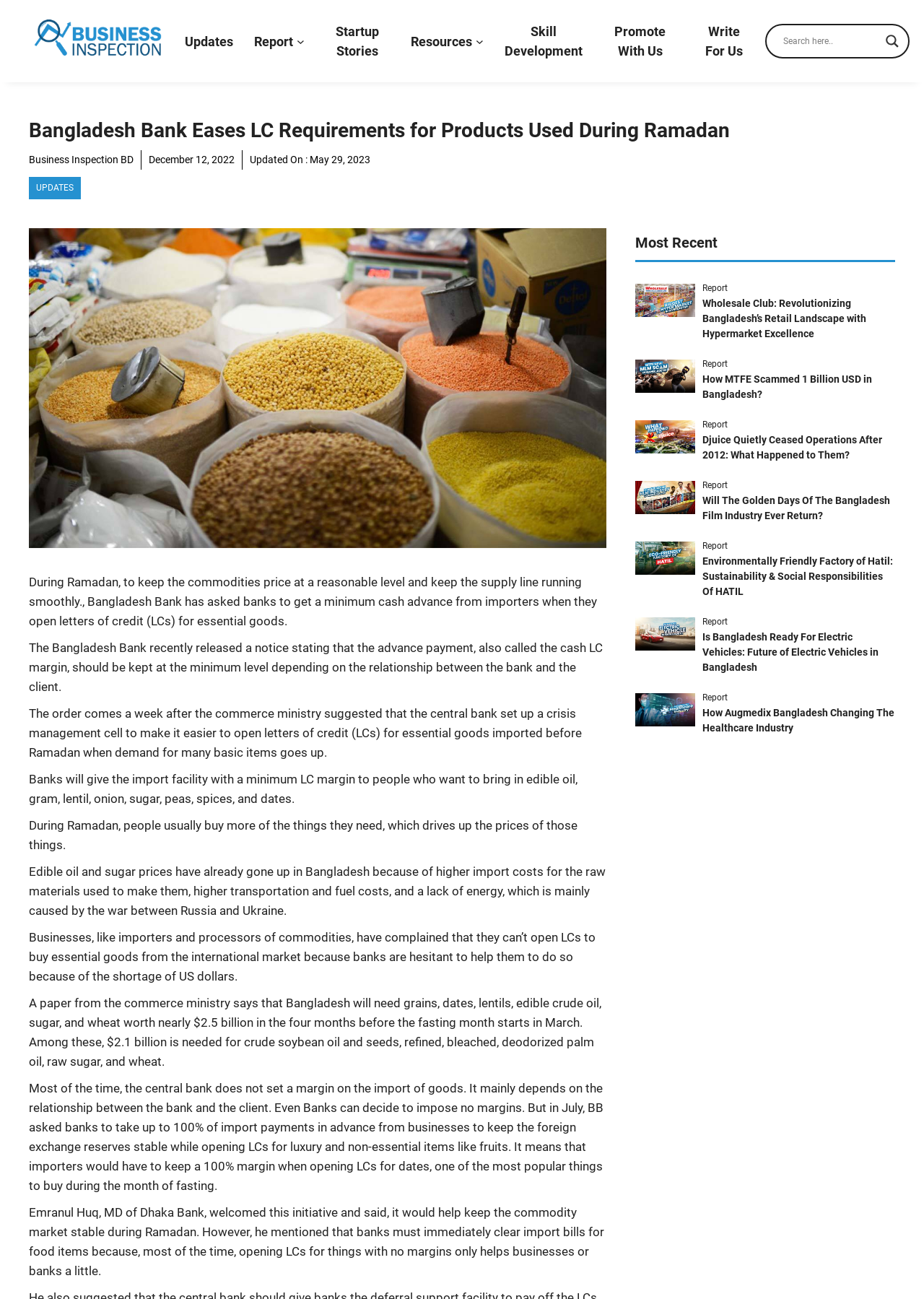Based on the image, provide a detailed response to the question:
What is the expected impact of the new policy on the commodity market?

The new policy is expected to help keep the commodity market stable during Ramadan, as mentioned in the article, by ensuring a smooth supply of essential goods and preventing price hikes.